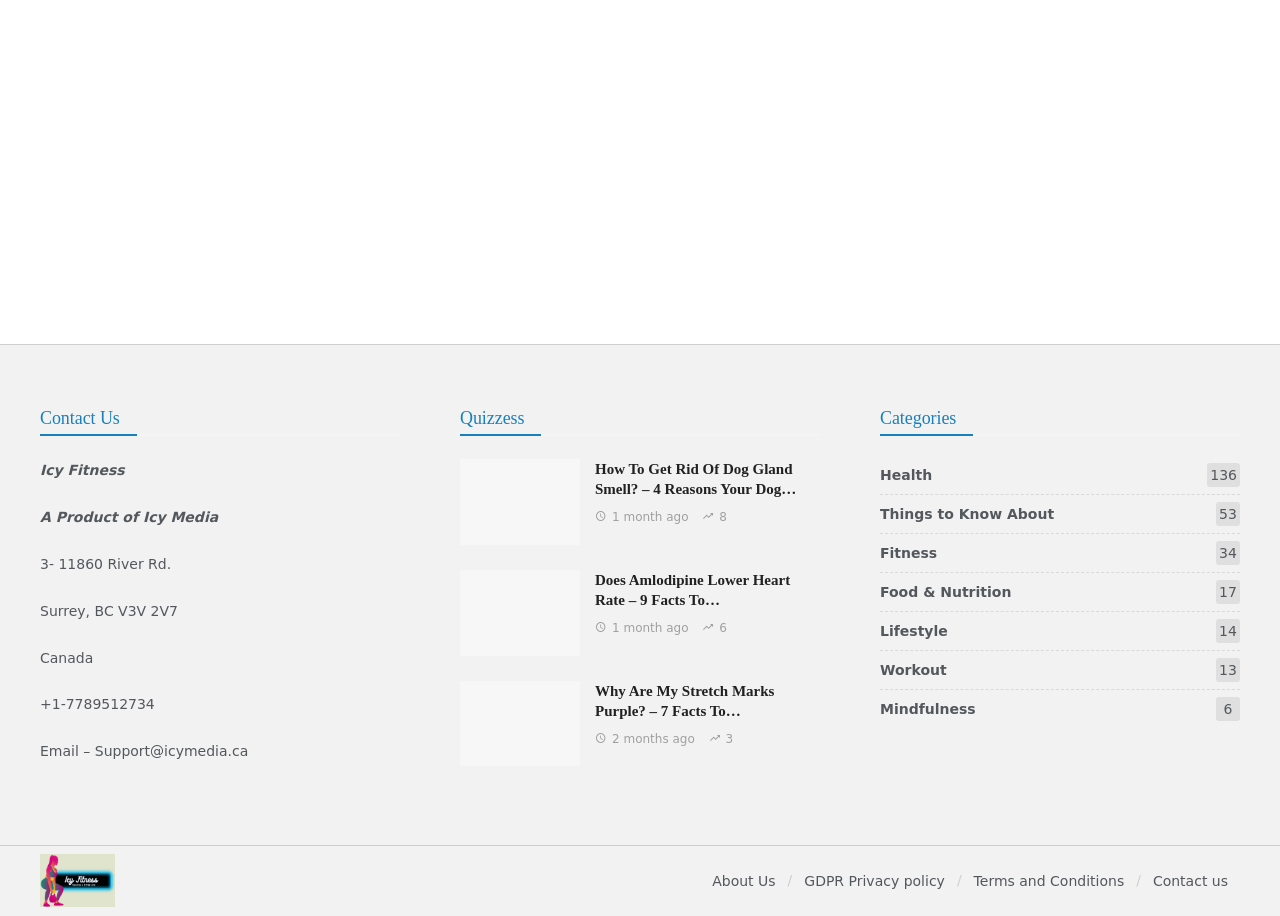For the given element description alt="Icy Fitness", determine the bounding box coordinates of the UI element. The coordinates should follow the format (top-left x, top-left y, bottom-right x, bottom-right y) and be within the range of 0 to 1.

[0.031, 0.952, 0.09, 0.969]